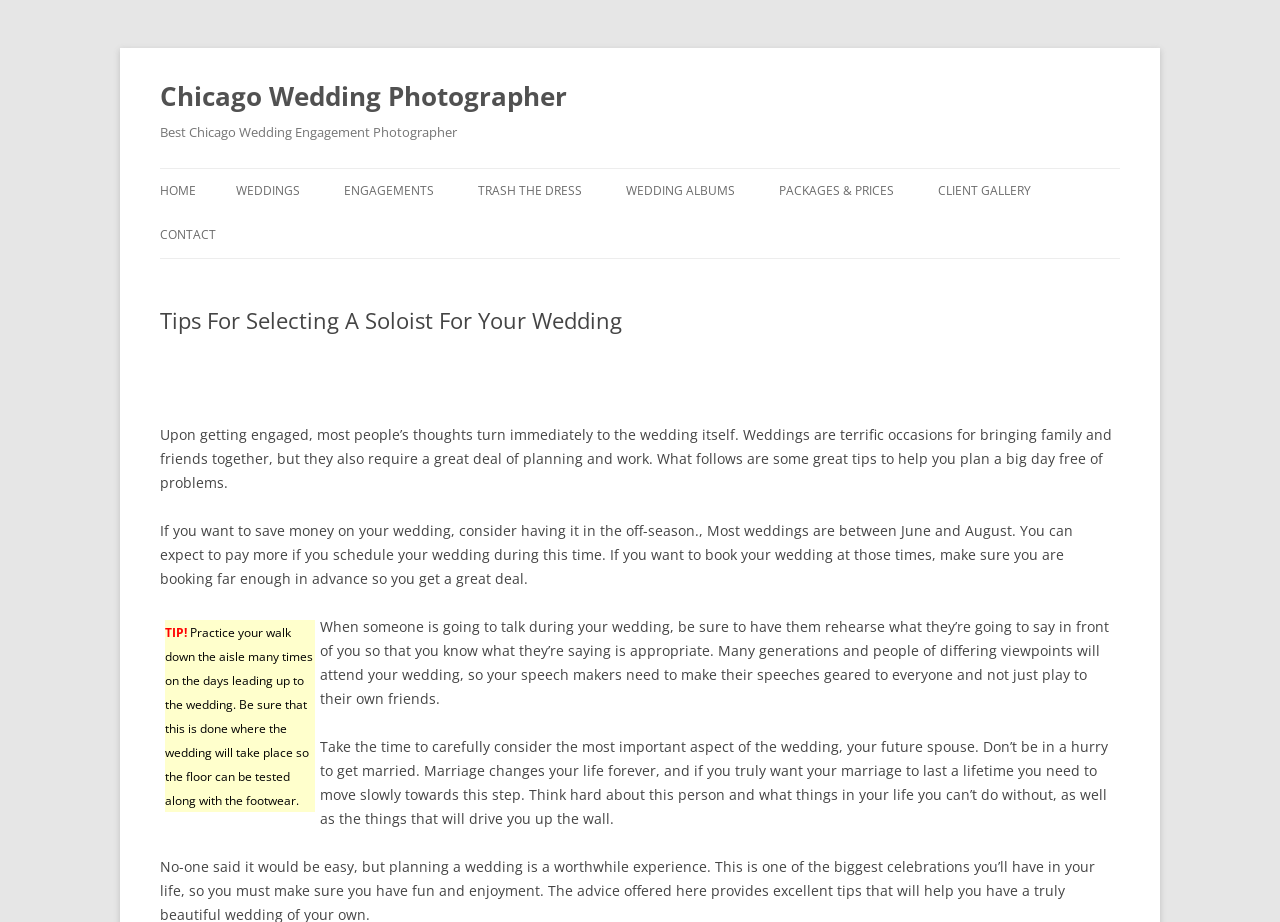Select the bounding box coordinates of the element I need to click to carry out the following instruction: "Click on 'CONTACT'".

[0.125, 0.231, 0.169, 0.279]